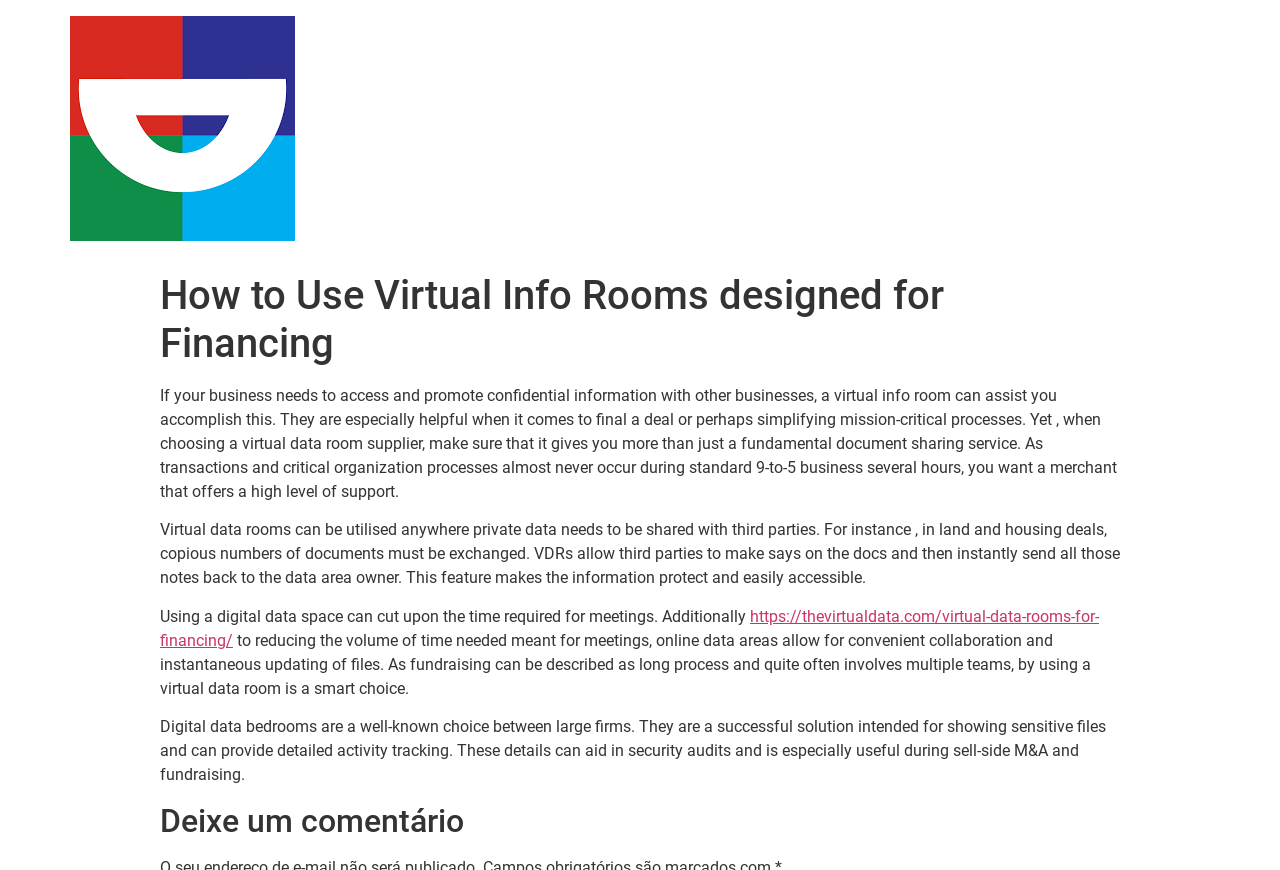Please provide a comprehensive response to the question based on the details in the image: What is the purpose of activity tracking in digital data rooms?

The webpage mentions that the activity tracking feature in digital data rooms can aid in security audits, especially useful during sell-side M&A and fundraising.